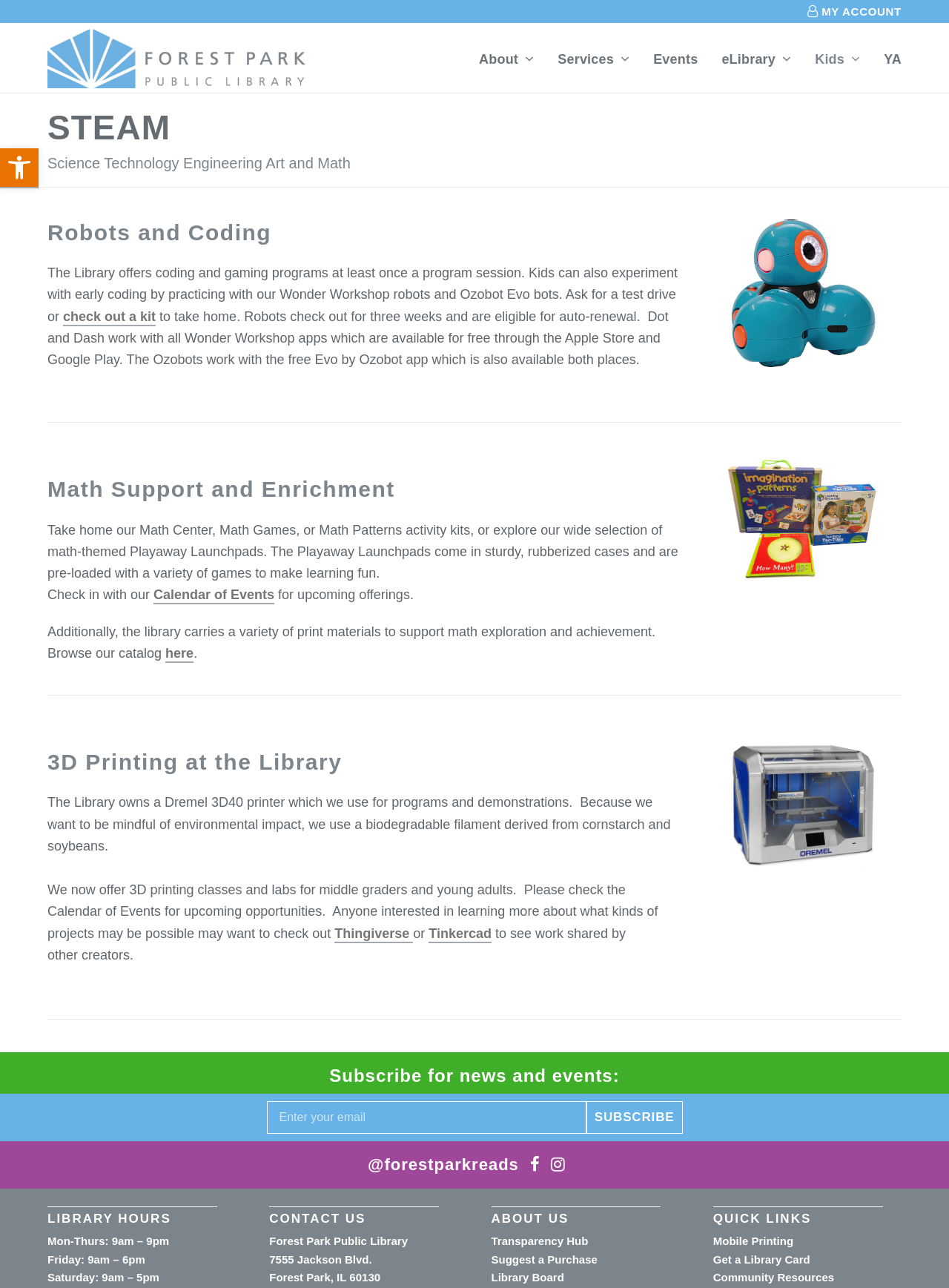Respond with a single word or phrase to the following question: What is the material used for 3D printing?

Biodegradable filament